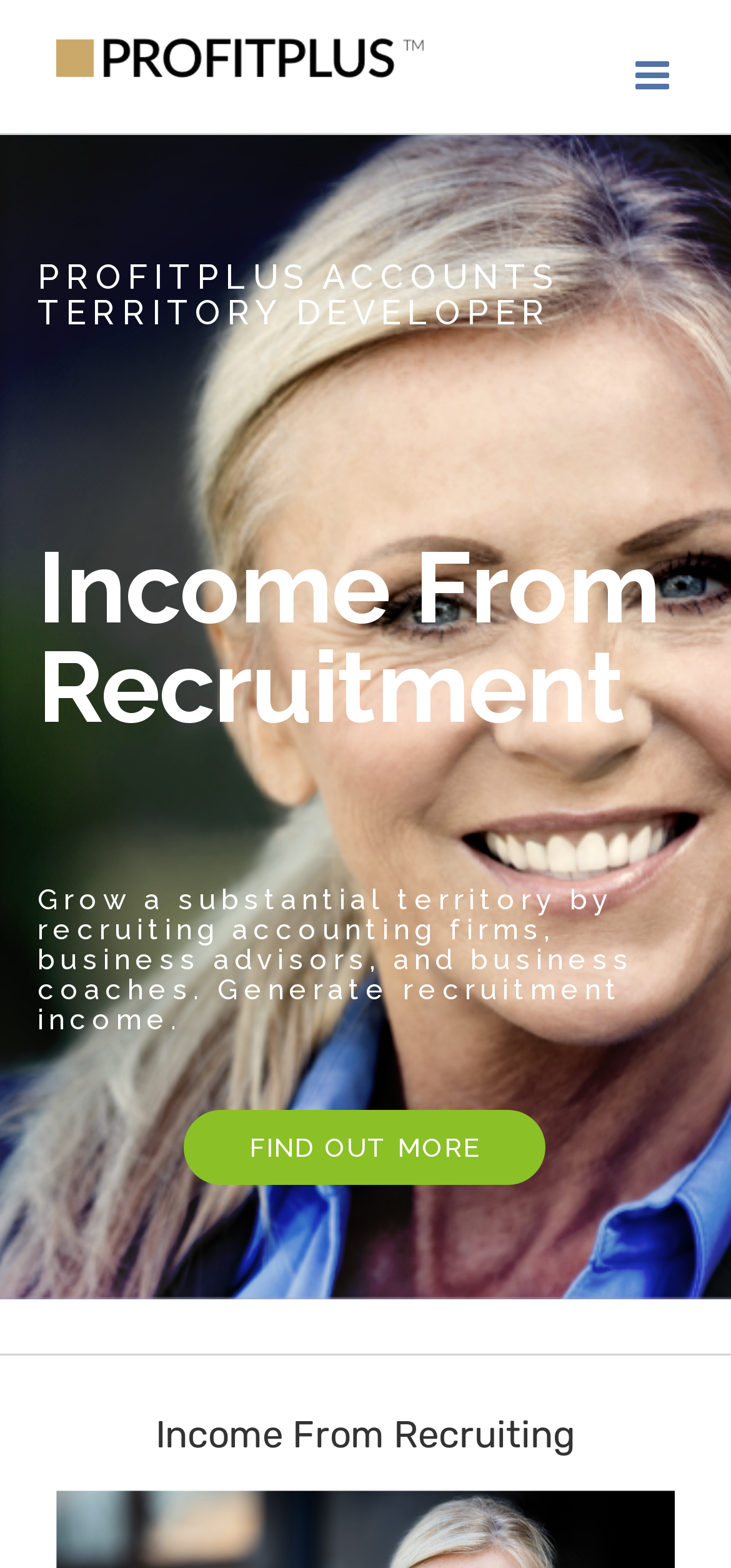What is the primary role of a territory developer?
Refer to the image and give a detailed response to the question.

Based on the webpage content, specifically the StaticText 'Grow a substantial territory by recruiting accounting firms, business advisors, and business coaches. Generate recruitment income.', it is clear that the primary role of a territory developer is to recruit accounting firms, business advisors, and business coaches.